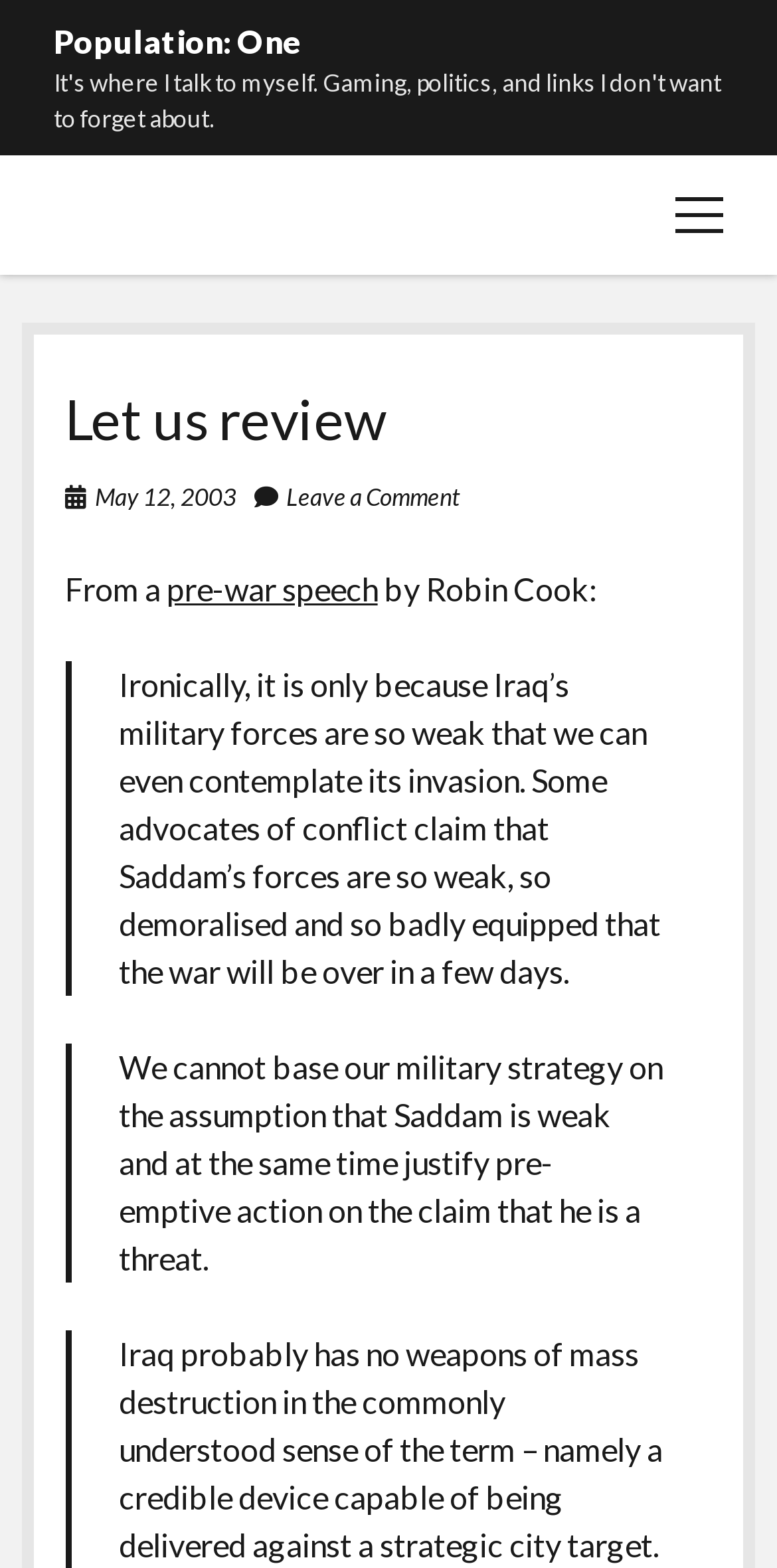What is the date of the article?
Please provide a comprehensive answer based on the details in the screenshot.

I found the date of the article by looking at the link 'May 12, 2003' which is located below the heading 'Let us review'.